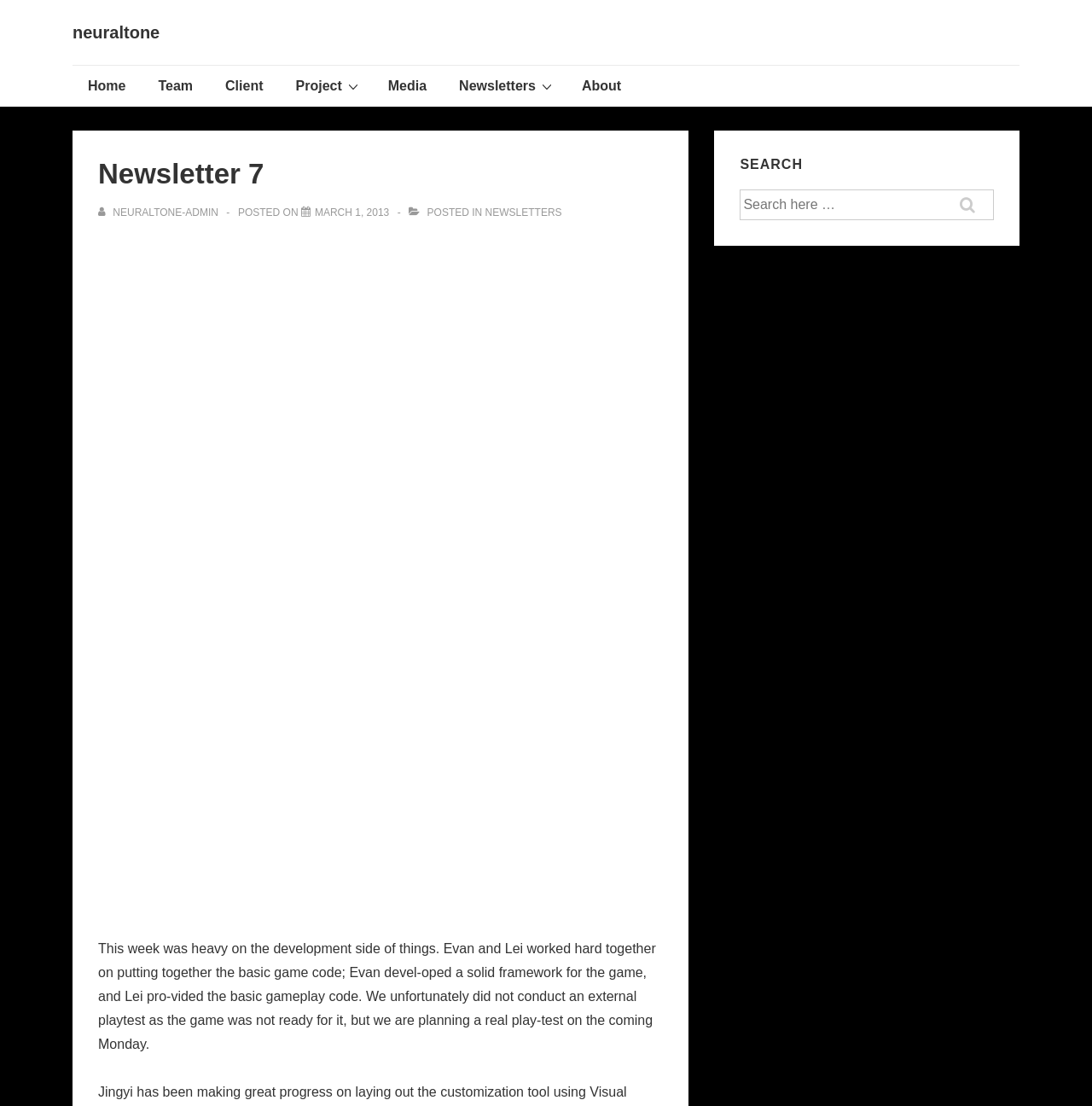Give a one-word or short-phrase answer to the following question: 
What is the author of the latest article?

neuraltone-admin